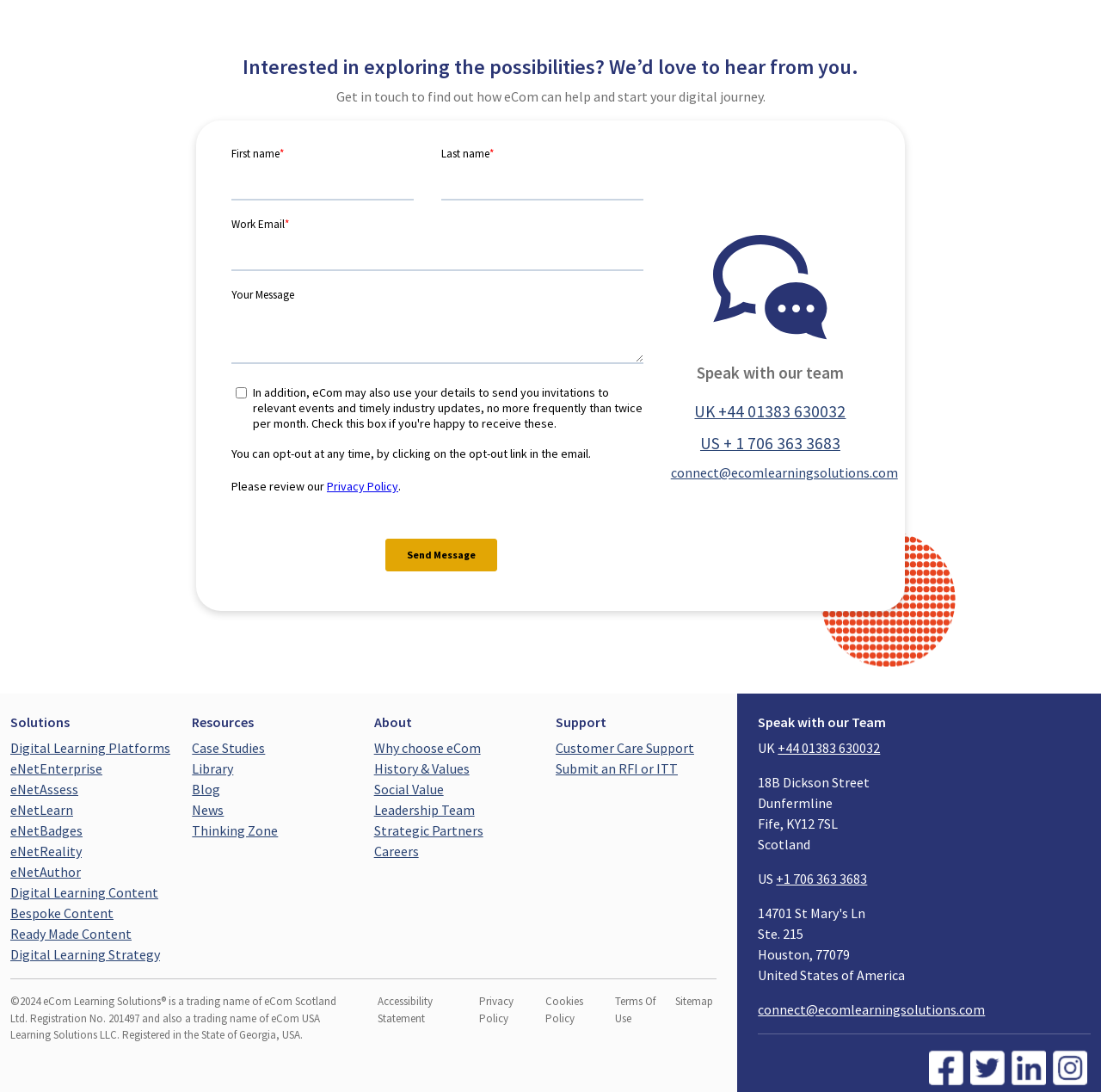What is the name of the state in the US where the company has an office?
Answer with a single word or phrase by referring to the visual content.

Georgia